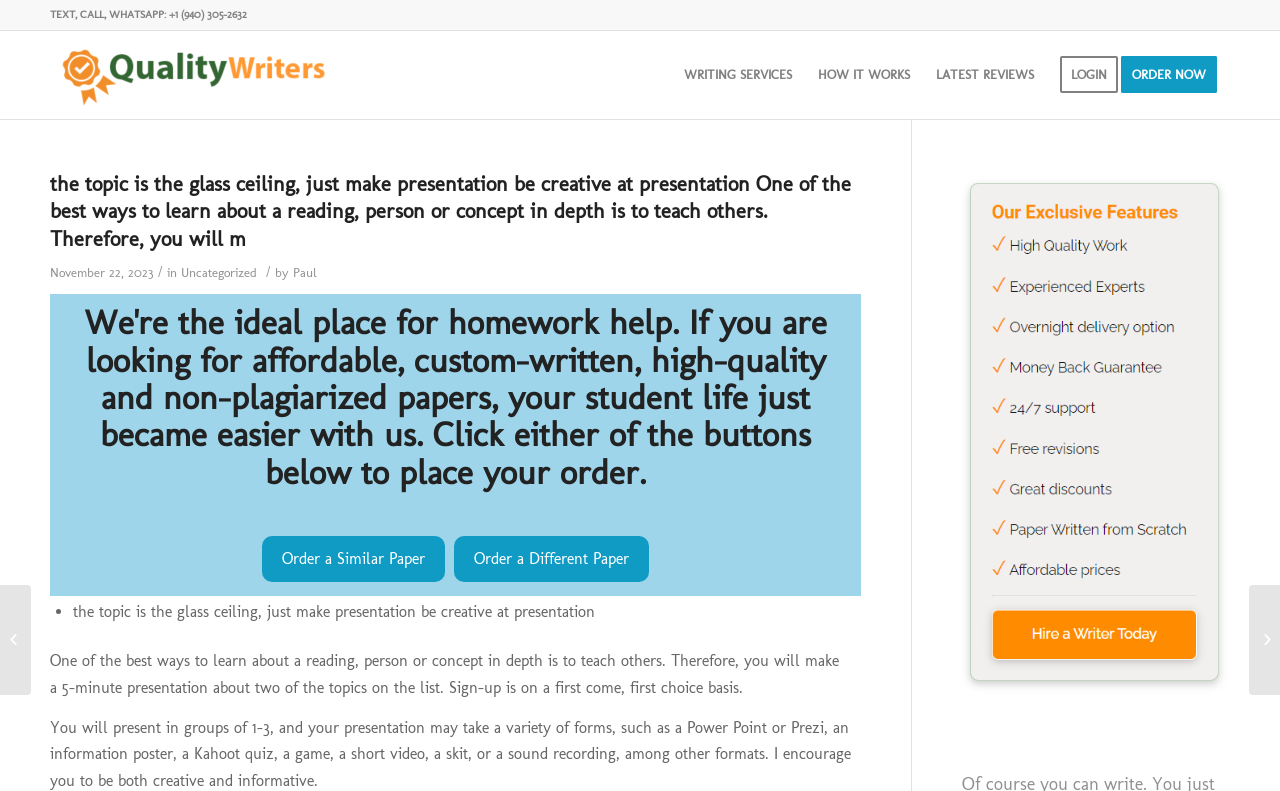Determine the bounding box coordinates of the element that should be clicked to execute the following command: "Read the latest reviews".

[0.721, 0.039, 0.818, 0.15]